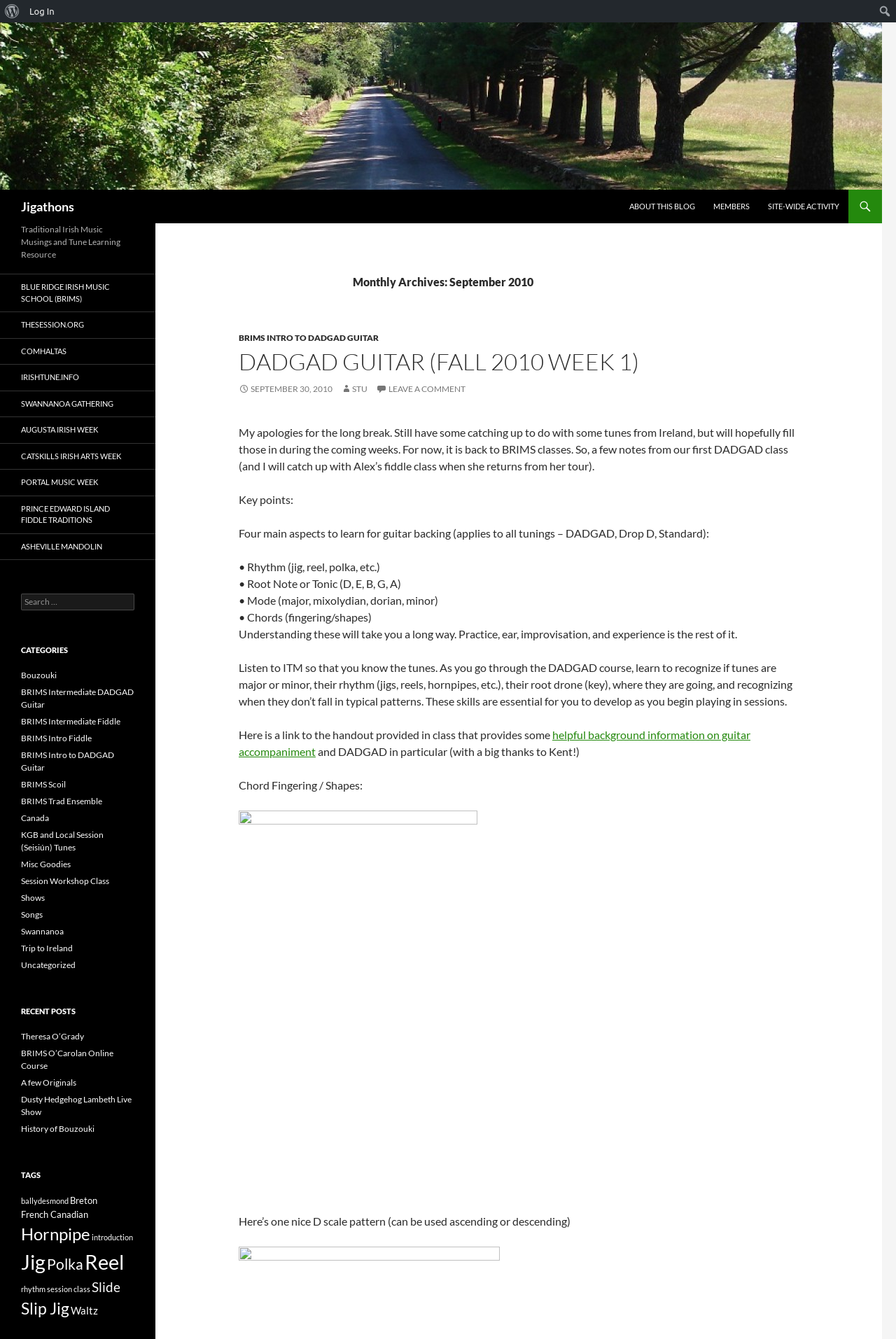Find the bounding box coordinates of the element you need to click on to perform this action: 'Visit the Jigathons page'. The coordinates should be represented by four float values between 0 and 1, in the format [left, top, right, bottom].

[0.0, 0.073, 0.984, 0.083]